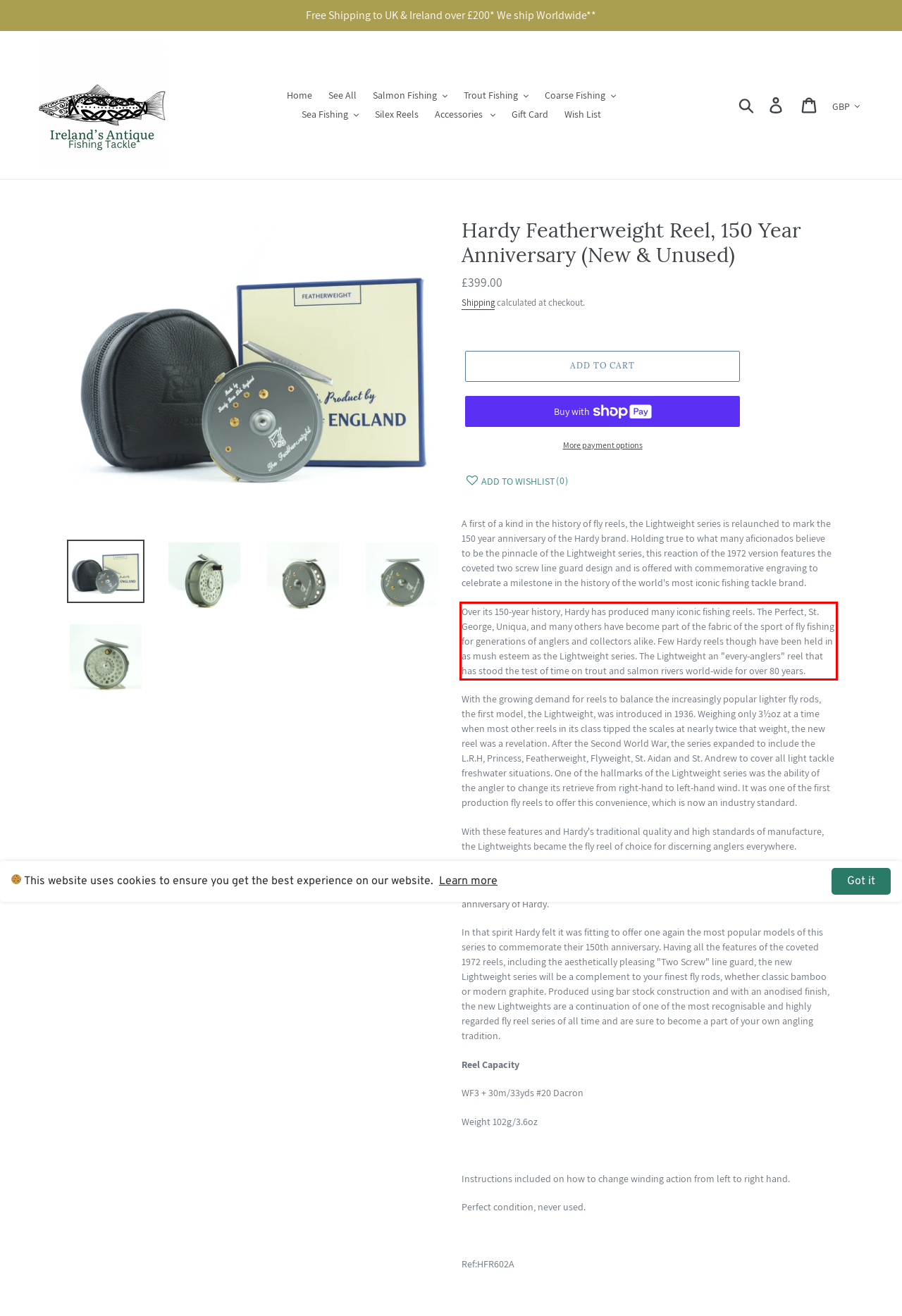Given a webpage screenshot with a red bounding box, perform OCR to read and deliver the text enclosed by the red bounding box.

Over its 150-year history, Hardy has produced many iconic fishing reels. The Perfect, St. George, Uniqua, and many others have become part of the fabric of the sport of fly fishing for generations of anglers and collectors alike. Few Hardy reels though have been held in as mush esteem as the Lightweight series. The Lightweight an "every-anglers" reel that has stood the test of time on trout and salmon rivers world-wide for over 80 years.